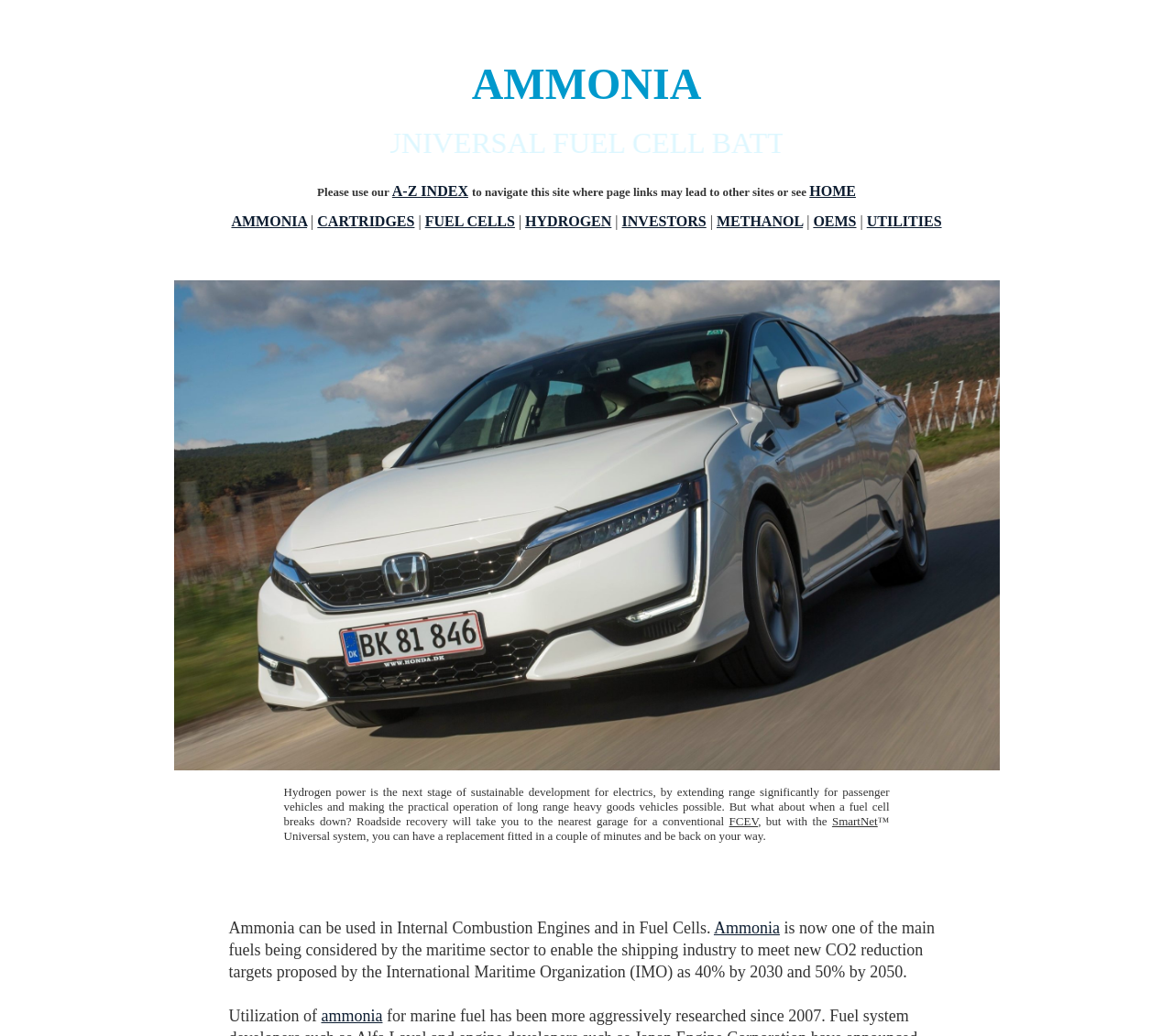Describe all the key features of the webpage in detail.

The webpage is about Ammonia (NH3) and its applications, particularly in the context of sustainable energy and transportation. At the top, there is a brief title "AMMONIA NH3" followed by a horizontal menu with links to various sections, including "A-Z INDEX", "HOME", and others. 

Below the title, there is a table with a single row containing a list of links to different topics, including "AMMONIA", "CARTRIDGES", "FUEL CELLS", "HYDROGEN", "INVESTORS", "METHANOL", "OEMS", and "UTILITIES". 

To the right of this table, there is a small image. Further down, there are links to "FCEV" and "SmartNet", accompanied by a brief description of a universal system that allows for quick replacement of parts. 

The main content of the page is divided into three paragraphs. The first paragraph explains that ammonia can be used in internal combustion engines and fuel cells. The second paragraph discusses the use of ammonia as a fuel in the maritime sector to reduce CO2 emissions. The third paragraph appears to be incomplete, but it mentions the utilization of ammonia. Throughout the page, there are several links to related topics and a few images.